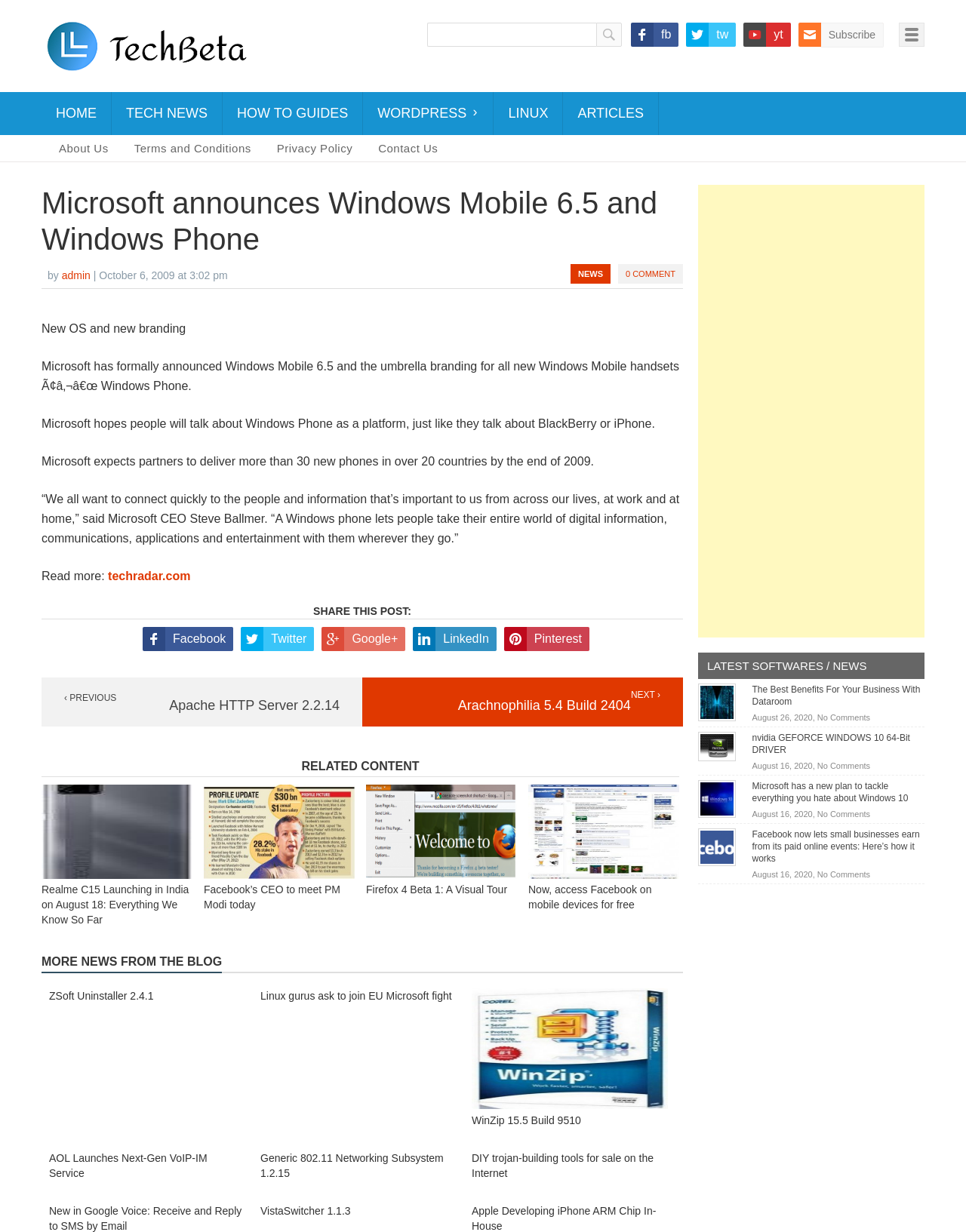Given the element description WinZip 15.5 Build 9510, specify the bounding box coordinates of the corresponding UI element in the format (top-left x, top-left y, bottom-right x, bottom-right y). All values must be between 0 and 1.

[0.488, 0.904, 0.601, 0.914]